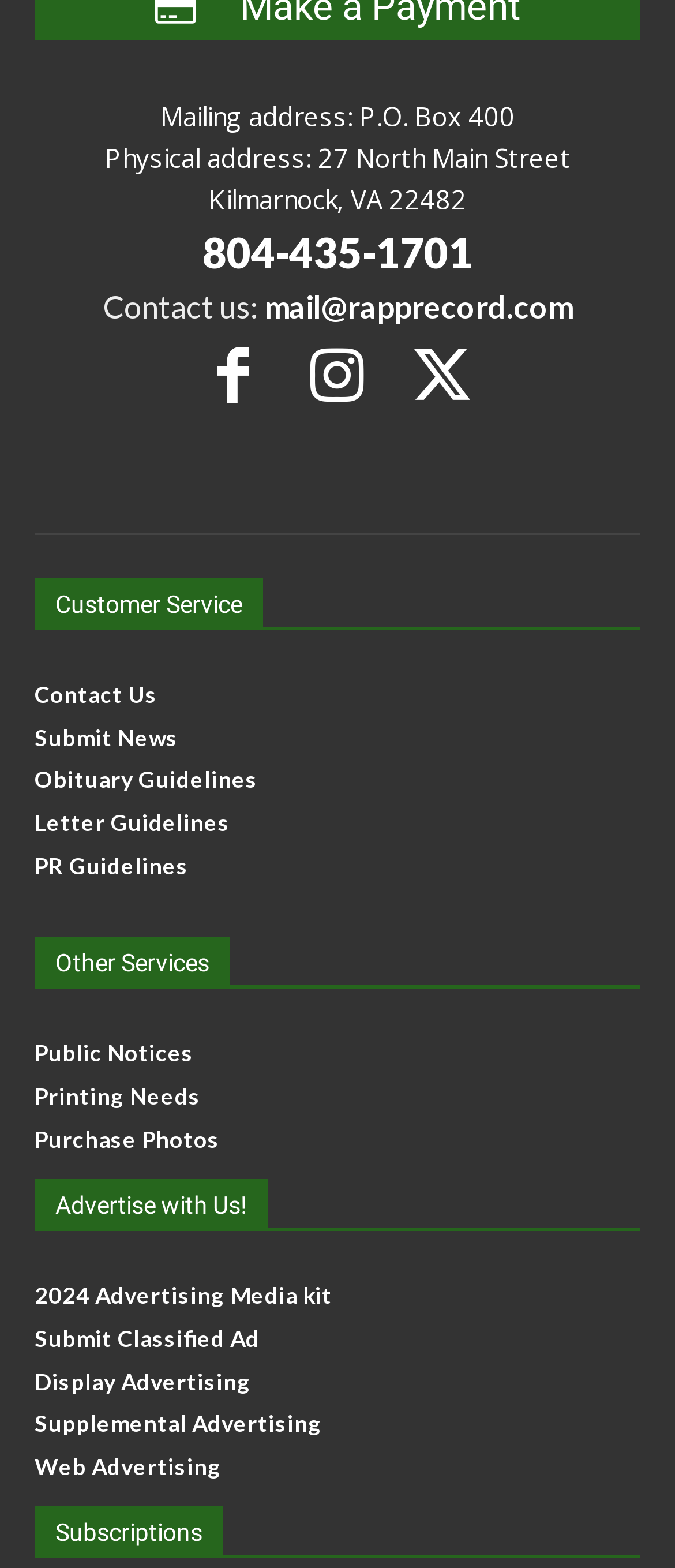Please specify the bounding box coordinates of the area that should be clicked to accomplish the following instruction: "View advertising media kit". The coordinates should consist of four float numbers between 0 and 1, i.e., [left, top, right, bottom].

[0.051, 0.817, 0.949, 0.835]